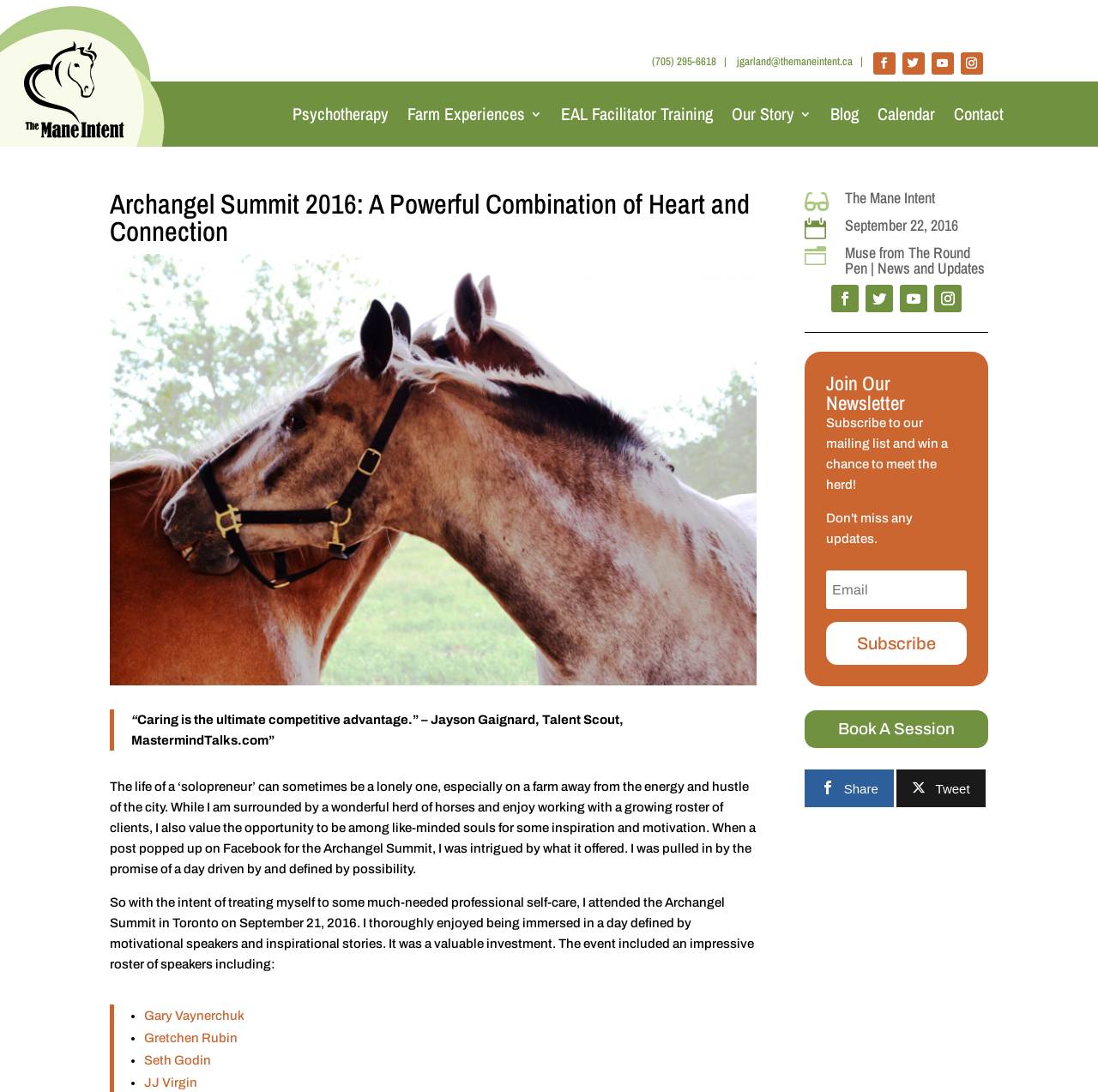Deliver a detailed narrative of the webpage's visual and textual elements.

The webpage appears to be a blog post or article from "The Mane Intent" website. At the top of the page, there is a header section with a phone number, email address, and social media links. Below this, there is a prominent heading that reads "Archangel Summit 2016: A Powerful Combination of Heart and Connection".

To the left of the heading, there is a large image that takes up most of the width of the page. Below the image, there is a blockquote with a quote from Jayson Gaignard, Talent Scout, MastermindTalks.com, which reads "Caring is the ultimate competitive advantage." The quote is followed by a paragraph of text that discusses the life of a "solopreneur" and the importance of self-care.

The main content of the page is divided into sections, with headings and paragraphs of text. The first section discusses the Archangel Summit, which the author attended in Toronto on September 21, 2016. The event featured motivational speakers and inspirational stories, and the author found it to be a valuable investment.

The next section lists some of the impressive speakers who attended the event, including Gary Vaynerchuk, Gretchen Rubin, Seth Godin, and JJ Virgin. Below this, there are three layout tables with icons and headings that read "The Mane Intent", "September 22, 2016", and "Muse from The Round Pen | News and Updates".

Further down the page, there are social media links and a heading that reads "Join Our Newsletter". Below this, there is a text box where visitors can subscribe to the mailing list and win a chance to meet the herd. There is also a link to book a session and a complementary section with social media sharing links.

Overall, the webpage has a clean and organized layout, with a focus on the author's experience at the Archangel Summit and the importance of self-care for solopreneurs.